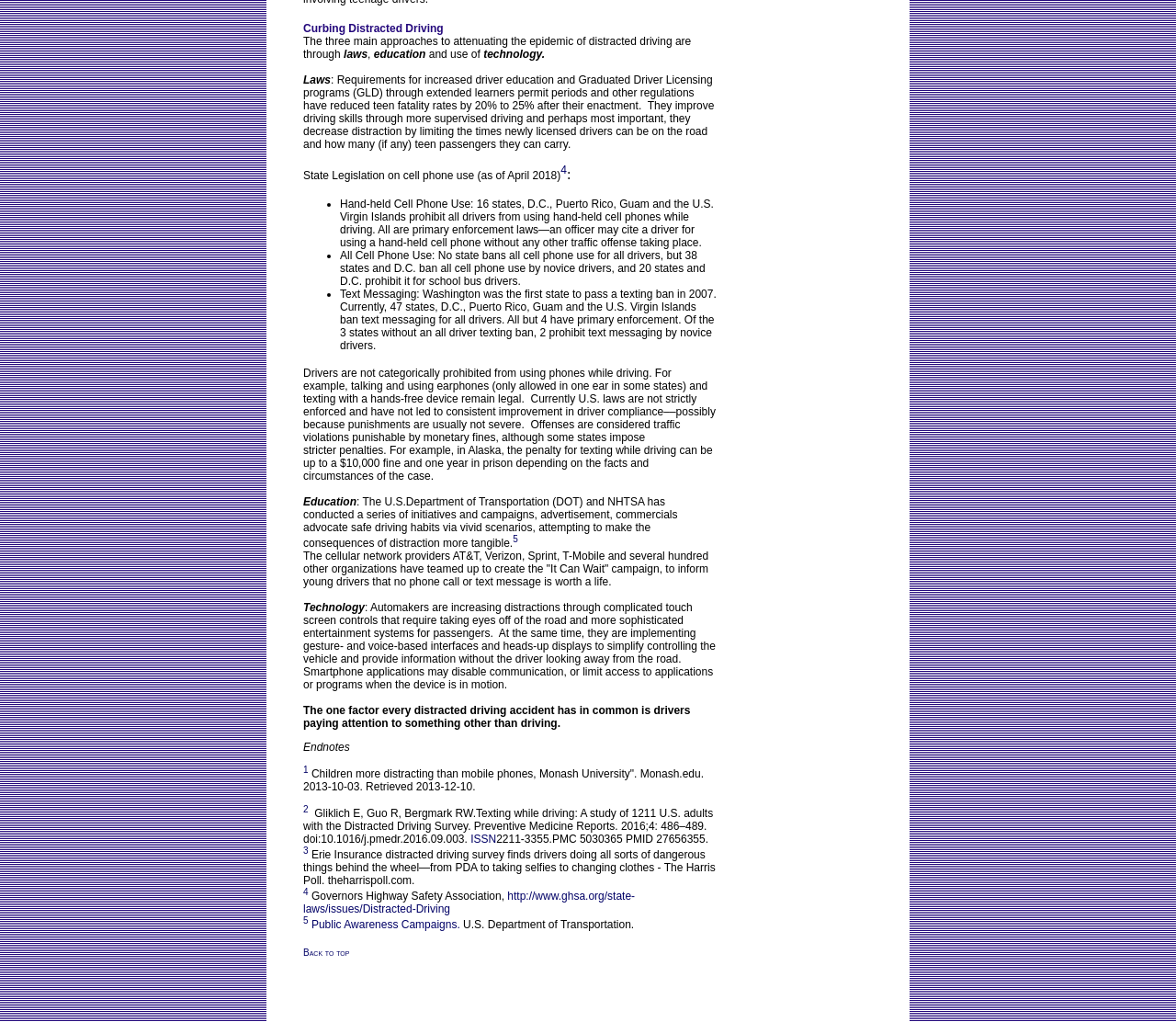Given the description of a UI element: "http://www.ghsa.org/state-laws/issues/Distracted-Driving", identify the bounding box coordinates of the matching element in the webpage screenshot.

[0.258, 0.871, 0.54, 0.896]